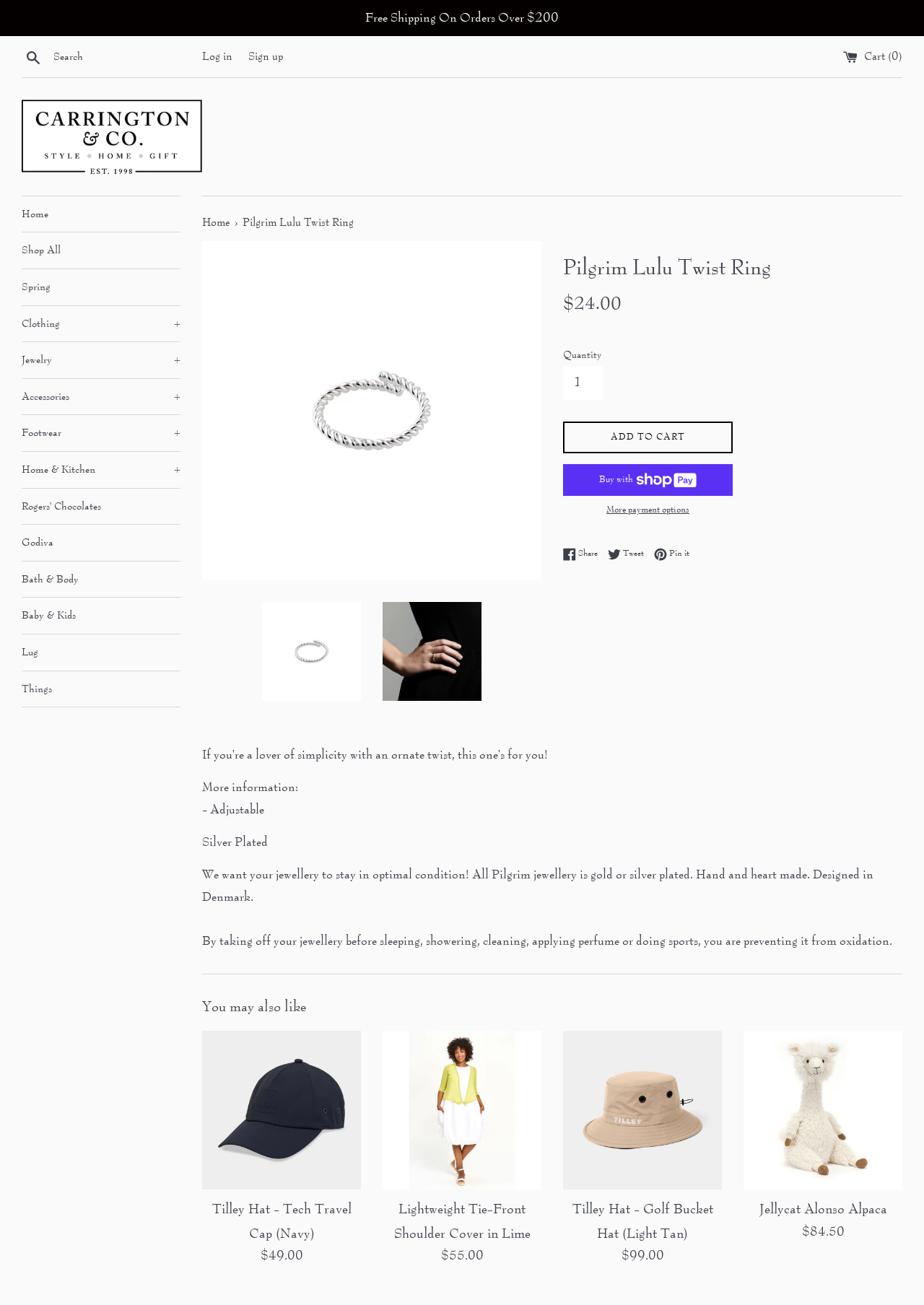What is the material of the ring?
Observe the image and answer the question with a one-word or short phrase response.

Silver Plated